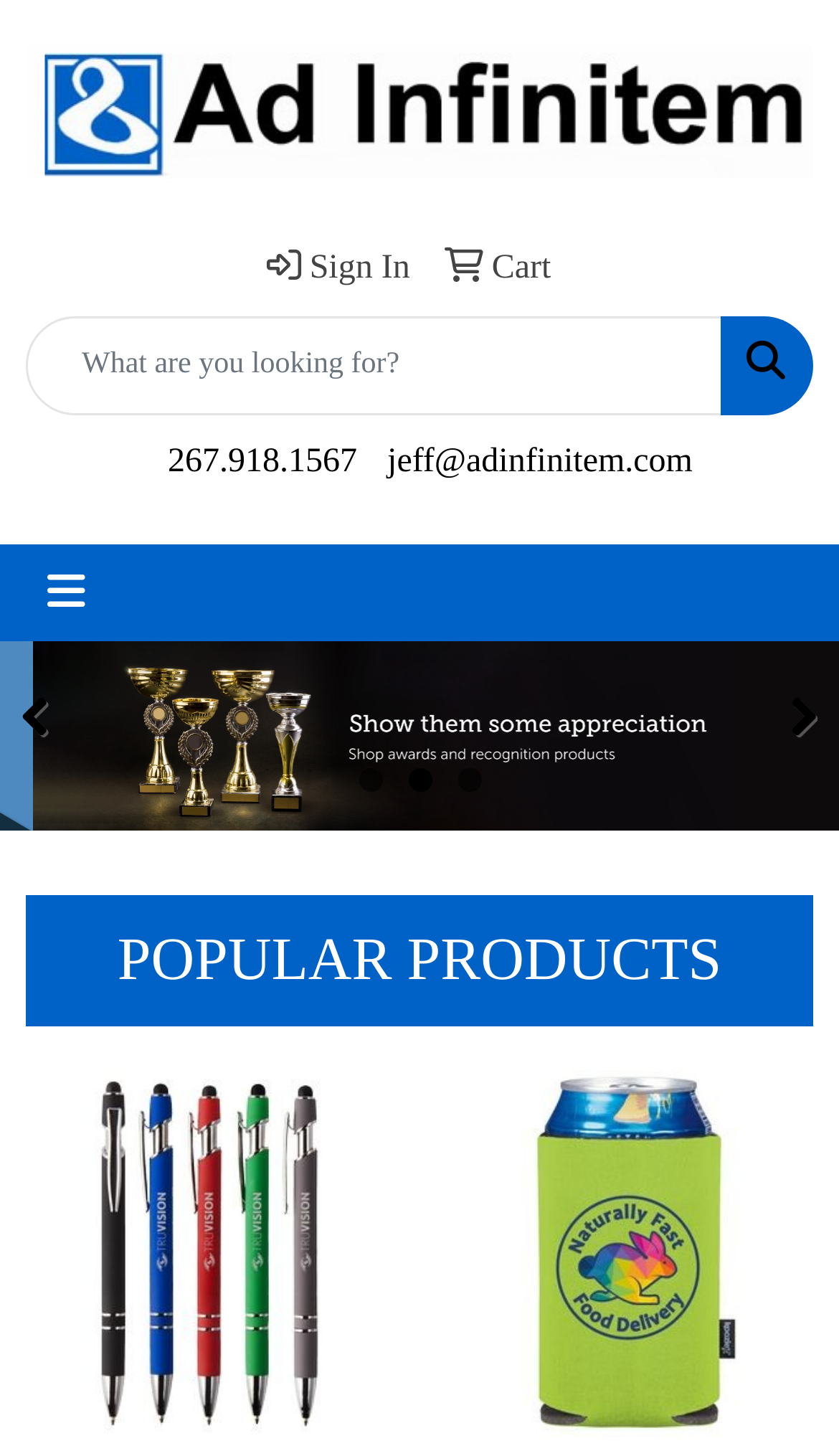Using the provided element description, identify the bounding box coordinates as (top-left x, top-left y, bottom-right x, bottom-right y). Ensure all values are between 0 and 1. Description: jeff@adinfinitem.com

[0.462, 0.304, 0.826, 0.33]